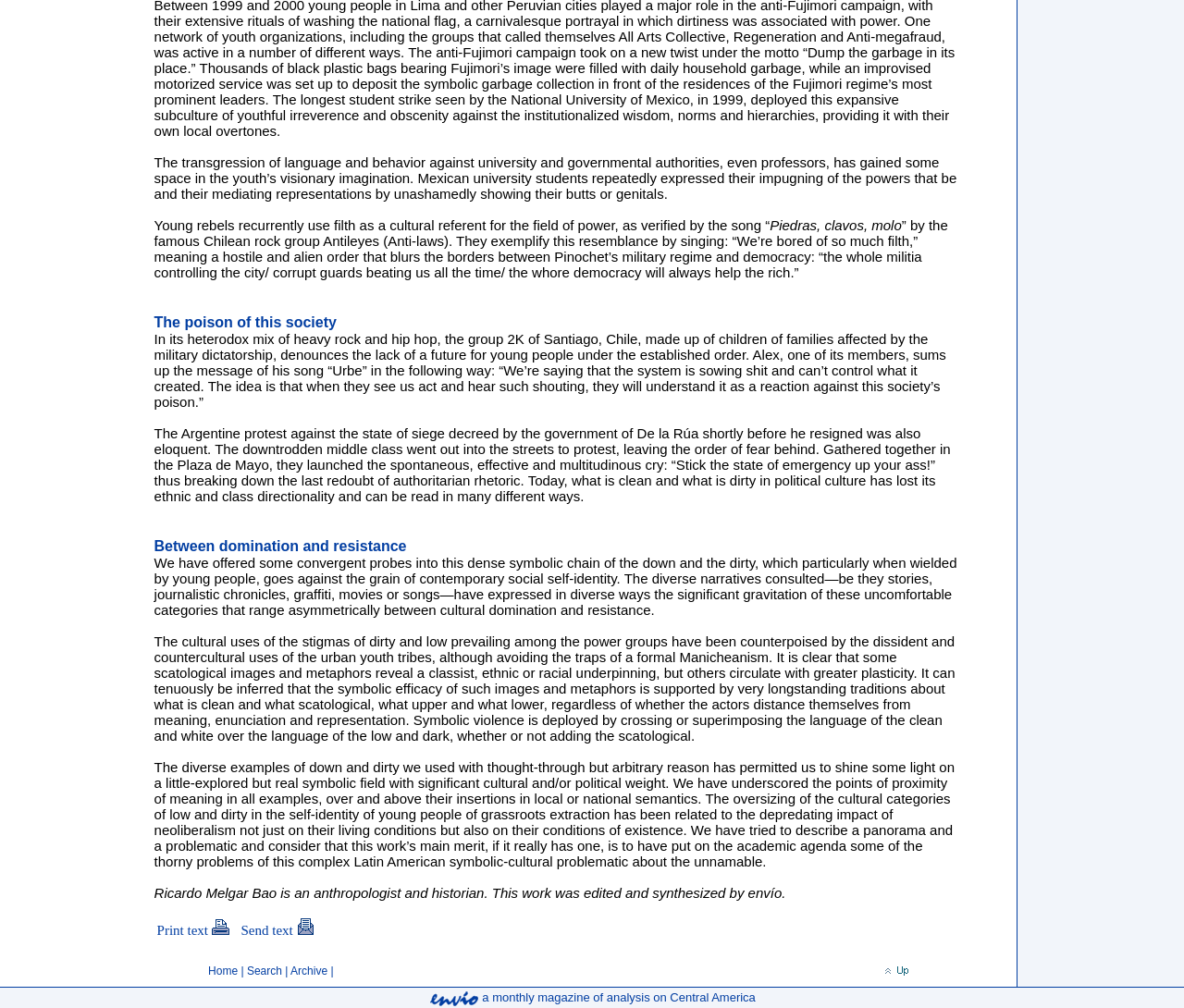Please find the bounding box coordinates of the element's region to be clicked to carry out this instruction: "Follow us on Twitter".

None